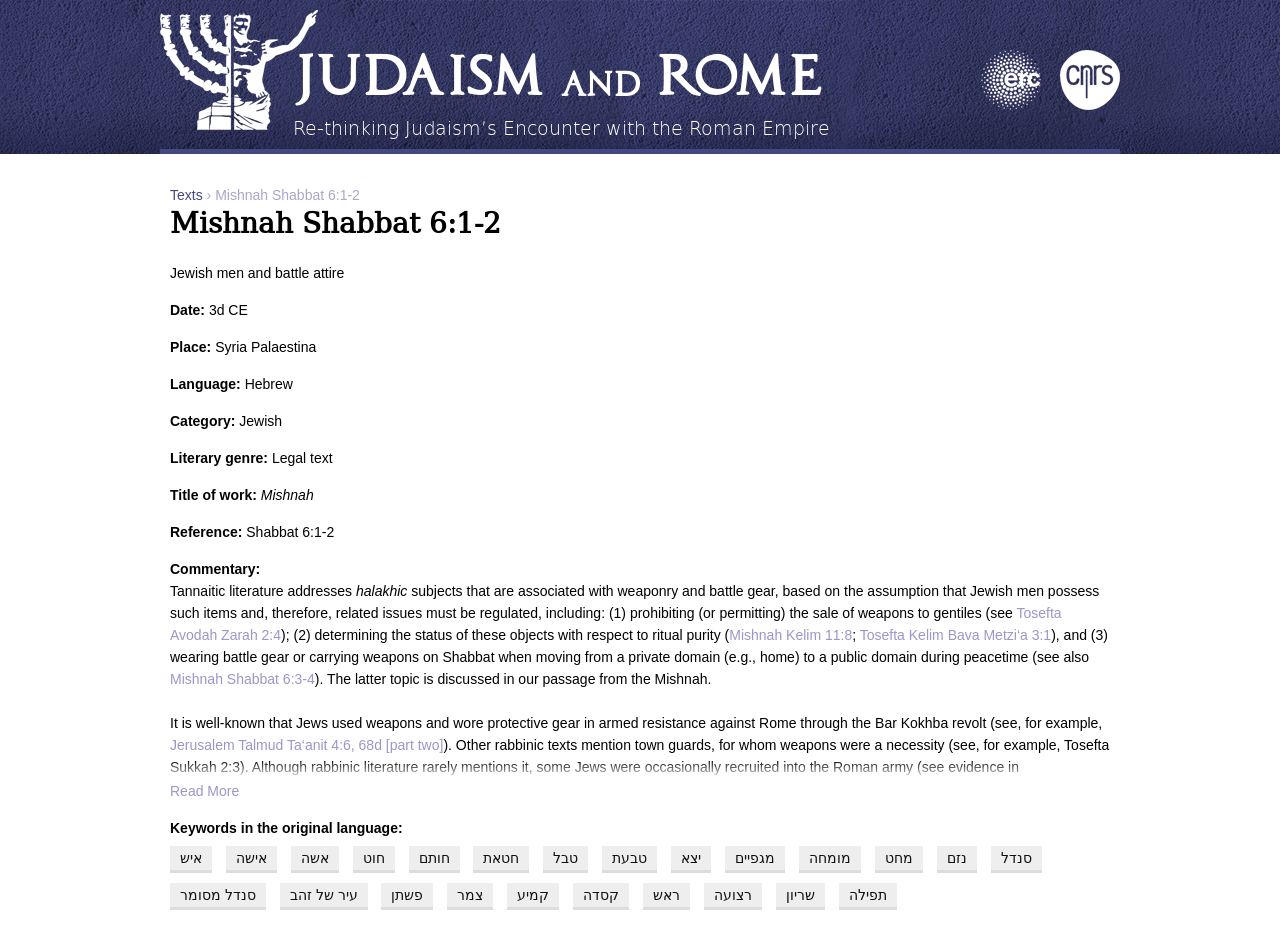Give a one-word or one-phrase response to the question: 
What is the category of the text?

Jewish